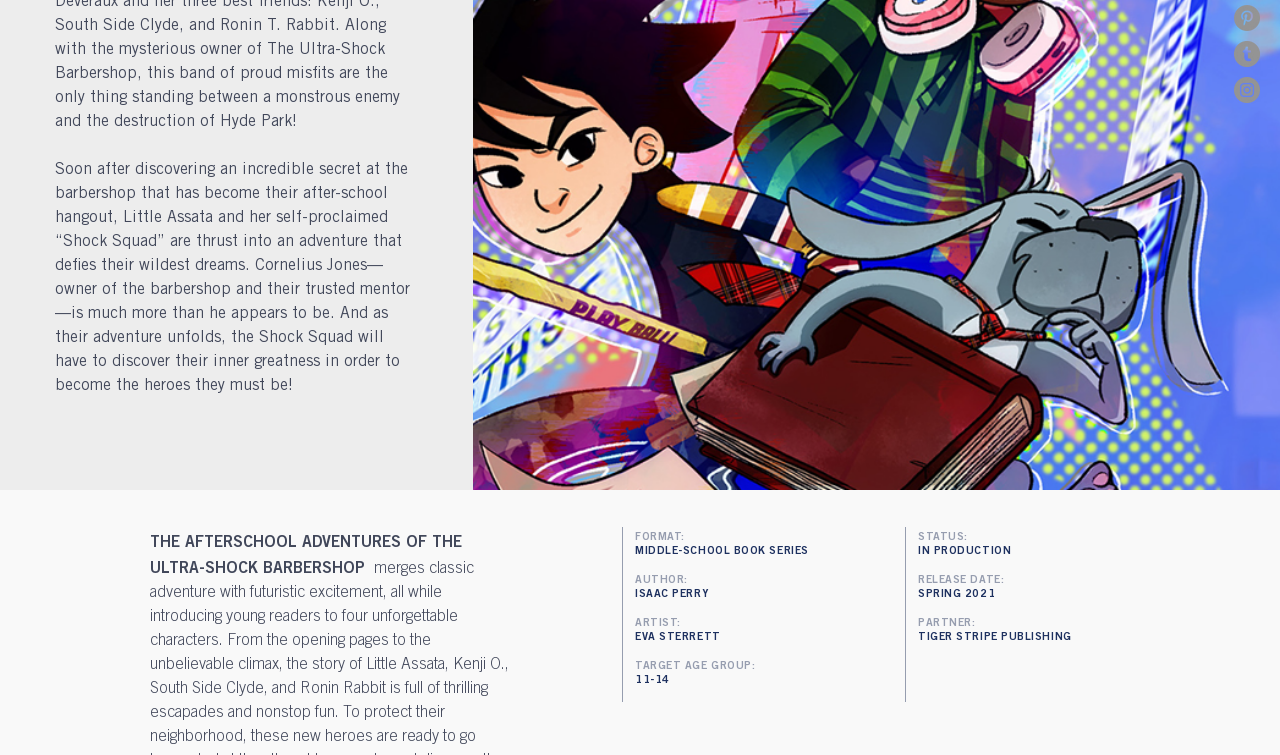Using the provided element description, identify the bounding box coordinates as (top-left x, top-left y, bottom-right x, bottom-right y). Ensure all values are between 0 and 1. Description: aria-label="Pinterest"

[0.964, 0.007, 0.984, 0.041]